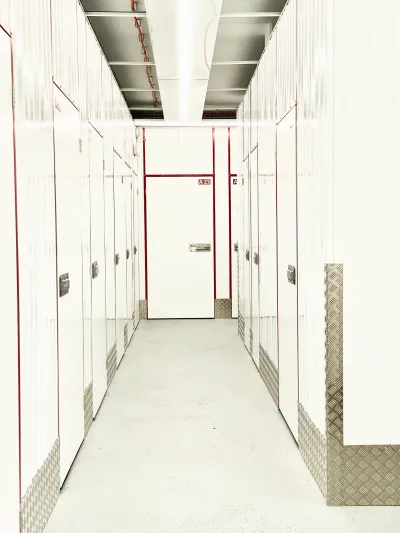What feature enhances visibility in the corridor?
Give a thorough and detailed response to the question.

The bright, well-lit space in the corridor enhances visibility, making it easier for users to navigate and access their storage units.